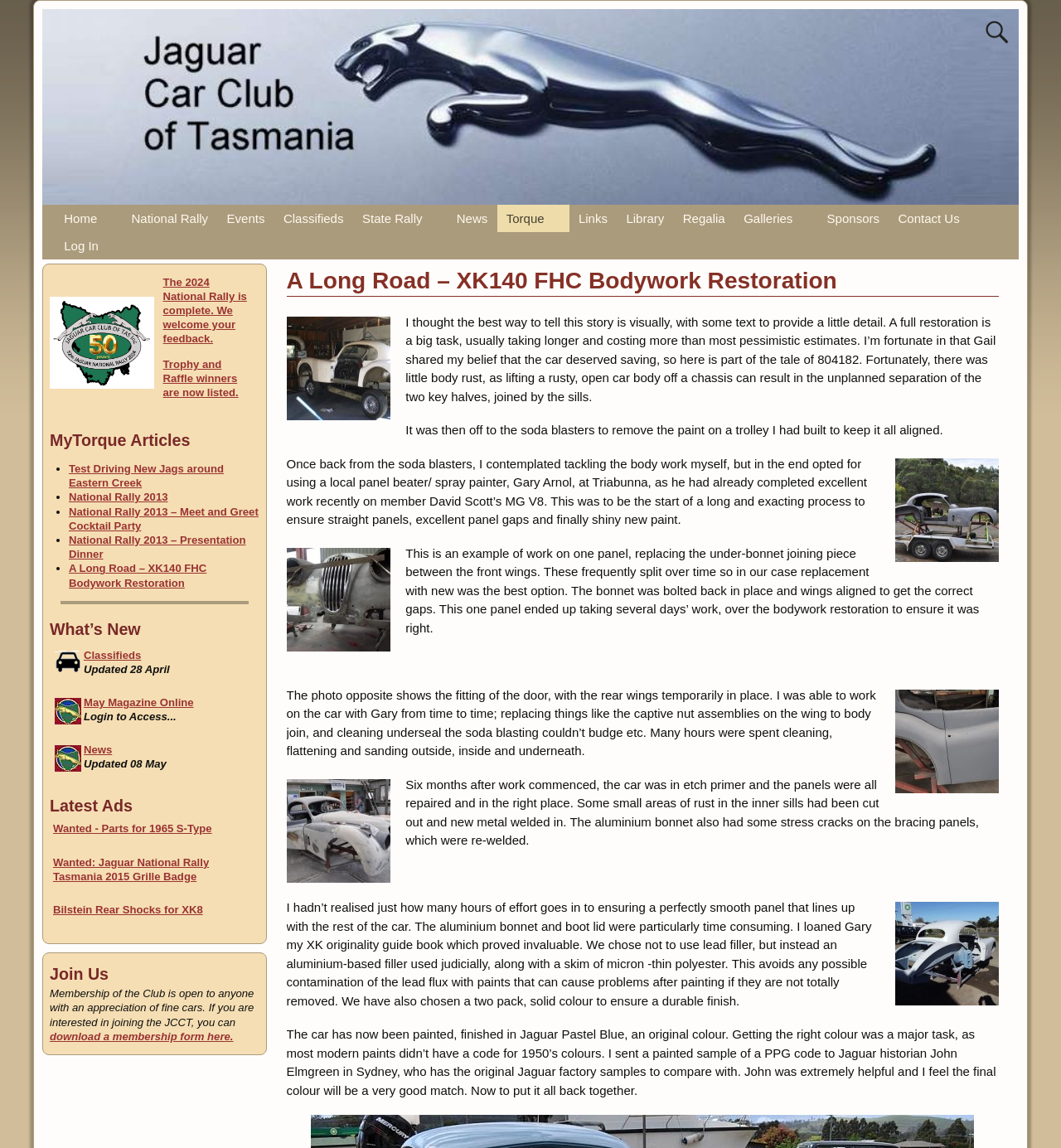Provide a short, one-word or phrase answer to the question below:
What is the topic of the article 'A Long Road – XK140 FHC Bodywork Restoration'?

Car restoration